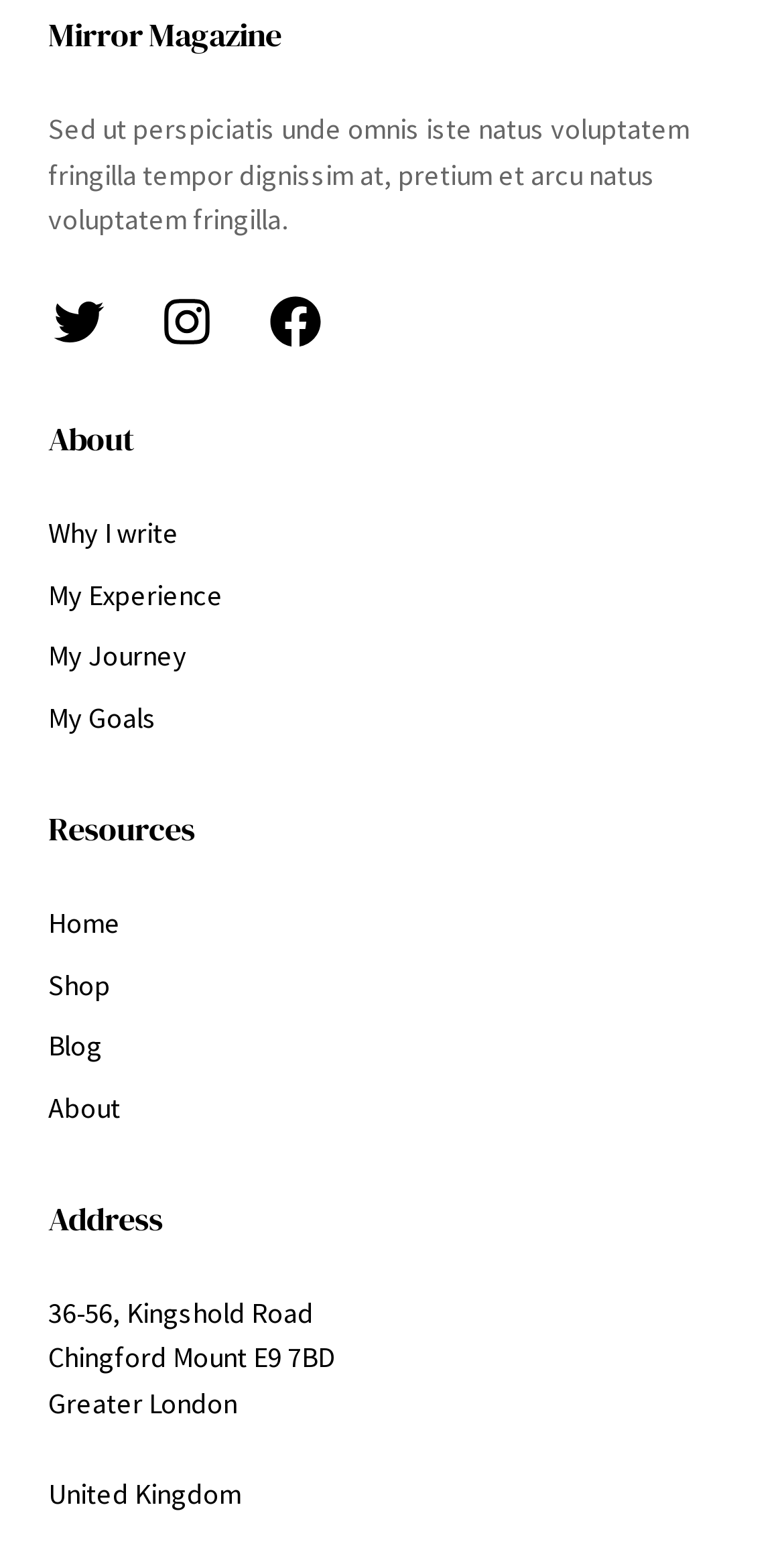Please use the details from the image to answer the following question comprehensively:
What is the address of the magazine?

The address of the magazine can be found in the 'Address' section, which includes the street address, city, postal code, region, and country.